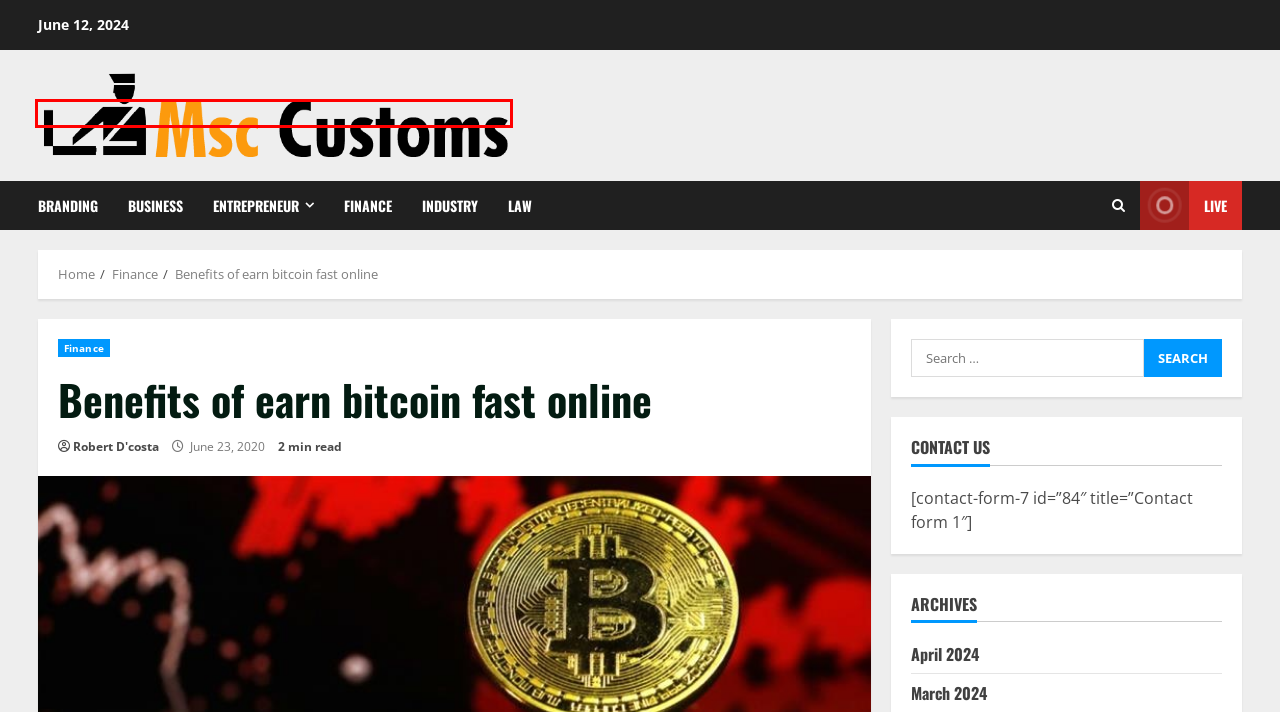Examine the screenshot of the webpage, which has a red bounding box around a UI element. Select the webpage description that best fits the new webpage after the element inside the red bounding box is clicked. Here are the choices:
A. Finance – Msc Customs
B. Msc Customs – Business Information
C. Industry – Msc Customs
D. March 2024 – Msc Customs
E. April 2024 – Msc Customs
F. Business – Msc Customs
G. Entrepreneur – Msc Customs
H. Branding – Msc Customs

B